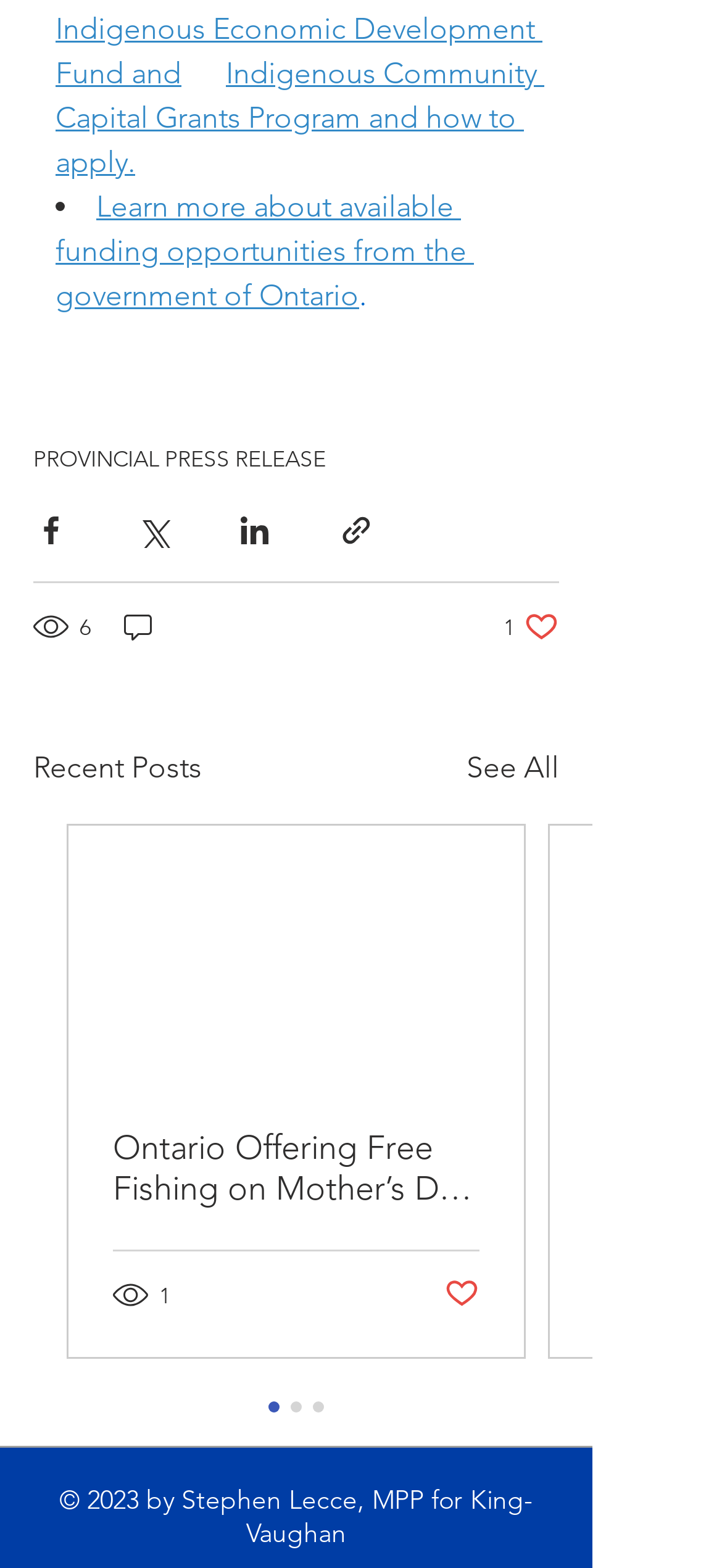Identify the bounding box for the given UI element using the description provided. Coordinates should be in the format (top-left x, top-left y, bottom-right x, bottom-right y) and must be between 0 and 1. Here is the description: aria-label="Share via link"

[0.469, 0.327, 0.518, 0.35]